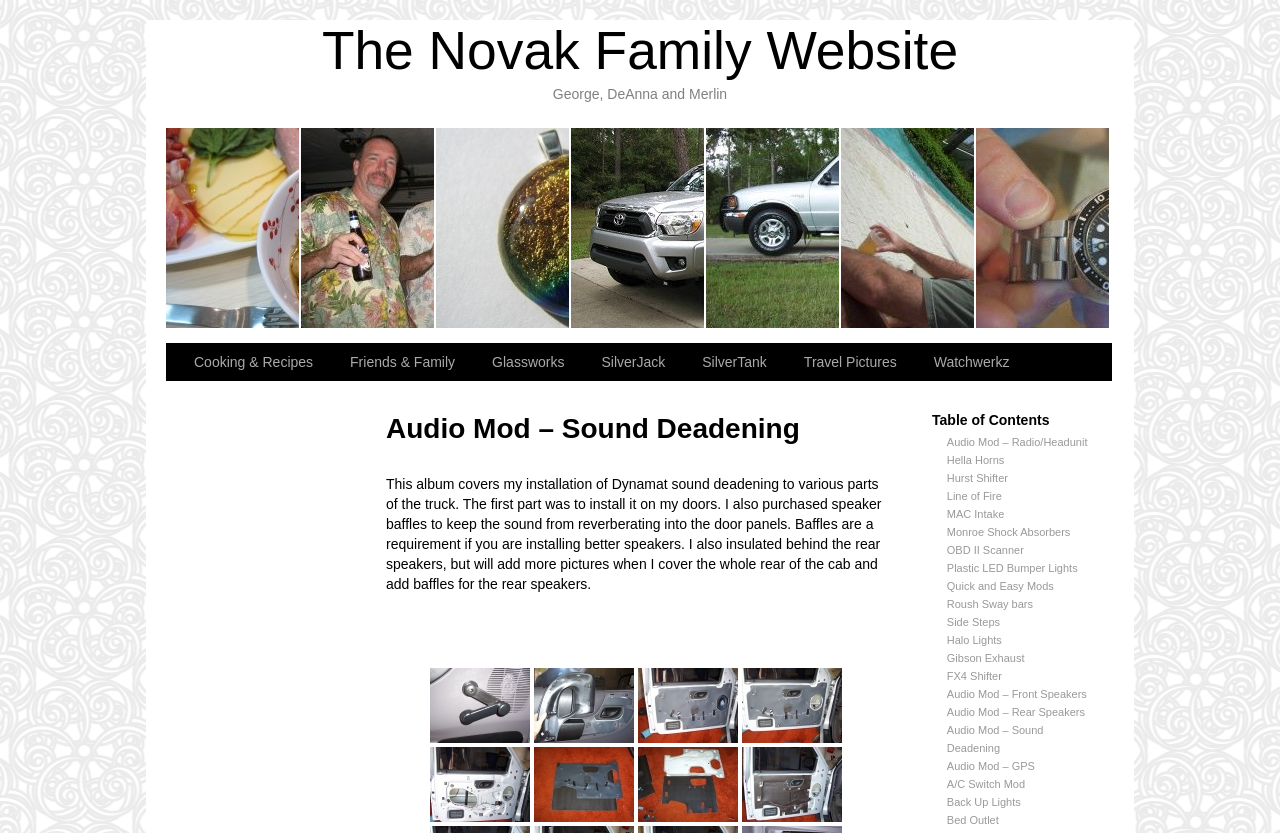Use a single word or phrase to answer this question: 
What is the name of the family website?

The Novak Family Website